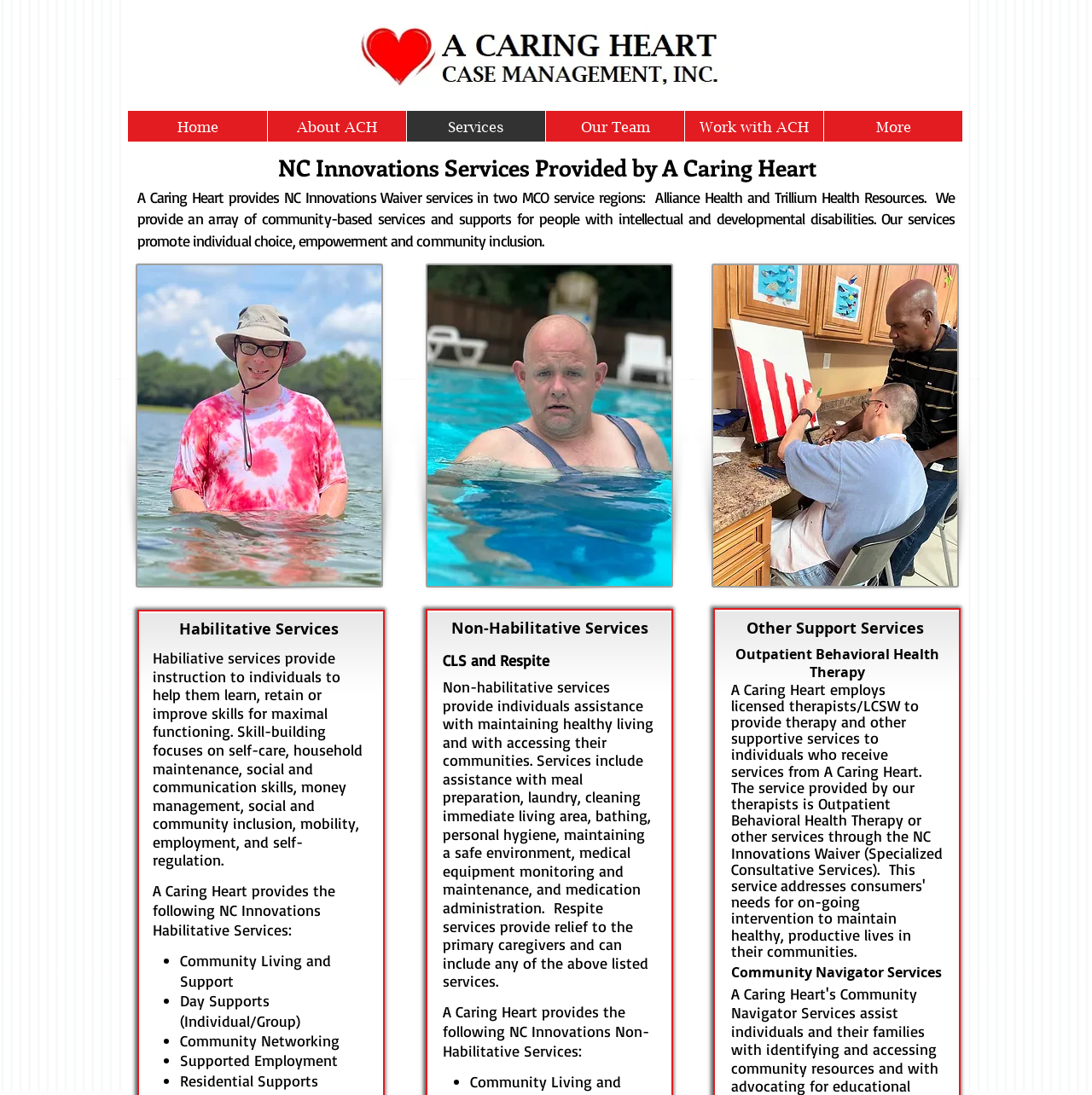Offer a meticulous caption that includes all visible features of the webpage.

The webpage is about A Caring Heart Inc., a provider of Innovations Waiver services in the Alliance Behavioral Healthcare, Eastpointe, and Trillium Health Resources service areas. At the top of the page, there is a logo image of A Caring Heart, followed by a navigation menu with links to different sections of the website, including Home, About ACH, Services, Our Team, and Work with ACH.

Below the navigation menu, there is a heading that reads "NC Innovations Services Provided by A Caring Heart" and a paragraph of text that describes the services provided by A Caring Heart, including community-based services and supports for people with intellectual and developmental disabilities. To the right of this text, there is an image.

The page is then divided into three sections: Habilitative Services, Non-Habilitative Services, and Other Support Services. The Habilitative Services section has a heading and a paragraph of text that describes the services, which include instruction to help individuals learn, retain, or improve skills for maximal functioning. Below this text, there is a list of specific services provided, including Community Living and Support, Day Supports, Community Networking, and Supported Employment.

The Non-Habilitative Services section has a heading and a paragraph of text that describes the services, which include assistance with daily living tasks and respite services. Below this text, there is a list of specific services provided.

The Other Support Services section has a heading and a paragraph of text that describes the services, which include Outpatient Behavioral Health Therapy and Community Navigator Services. There are also several images scattered throughout the page, which appear to be related to the services provided by A Caring Heart.